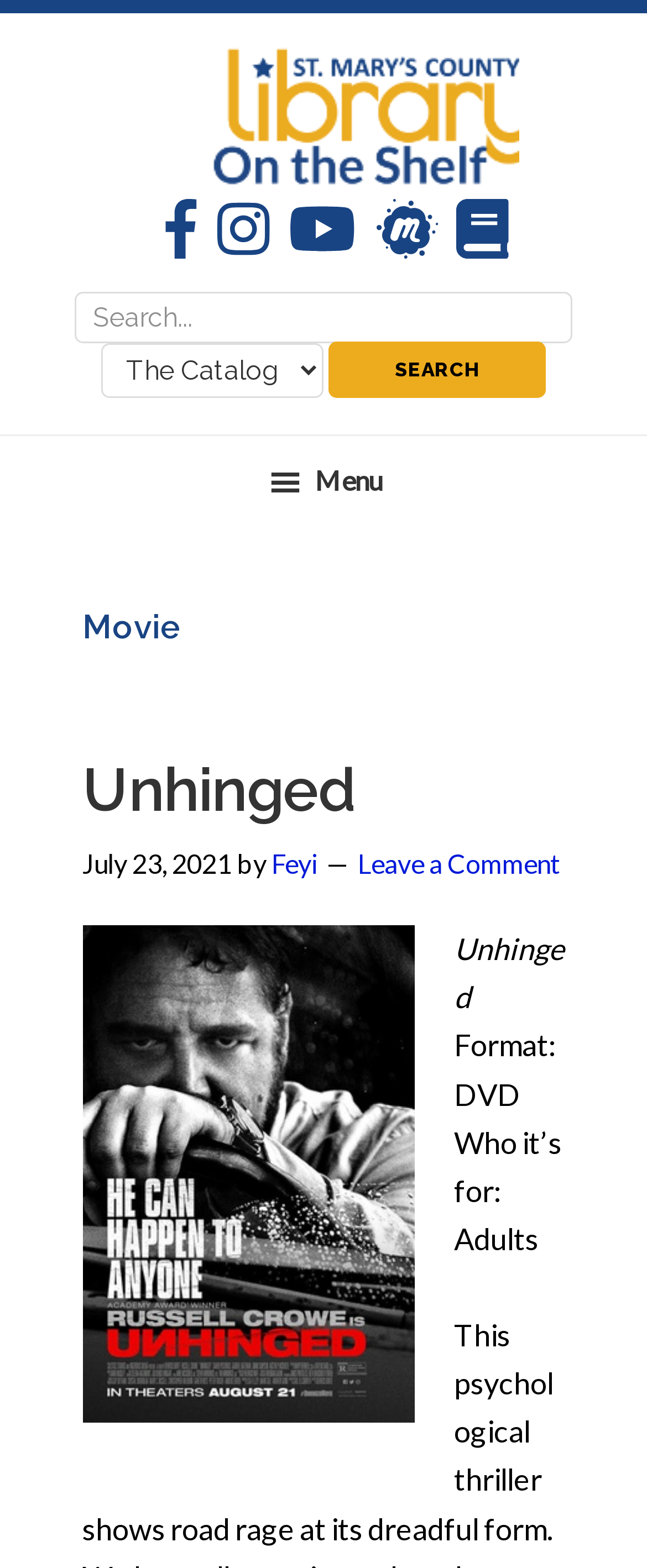Specify the bounding box coordinates of the area that needs to be clicked to achieve the following instruction: "Buy Minbie Extra-Slow Flow Teats 0+ months 2pk".

None